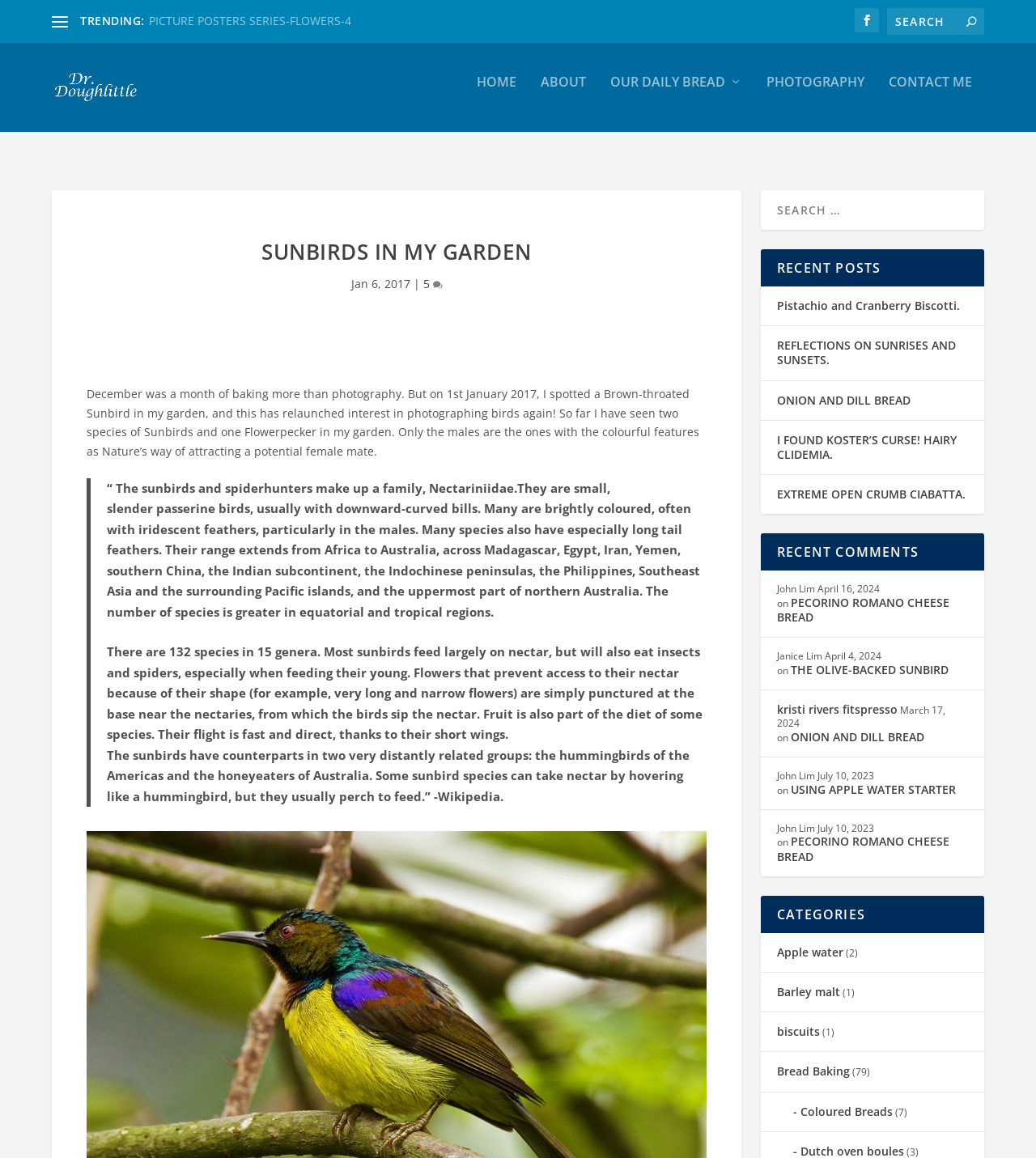How many species of sunbirds are there?
Using the details from the image, give an elaborate explanation to answer the question.

The answer can be found by reading the blockquote text, which states 'There are 132 species in 15 genera.' This information is provided in the context of discussing sunbirds.